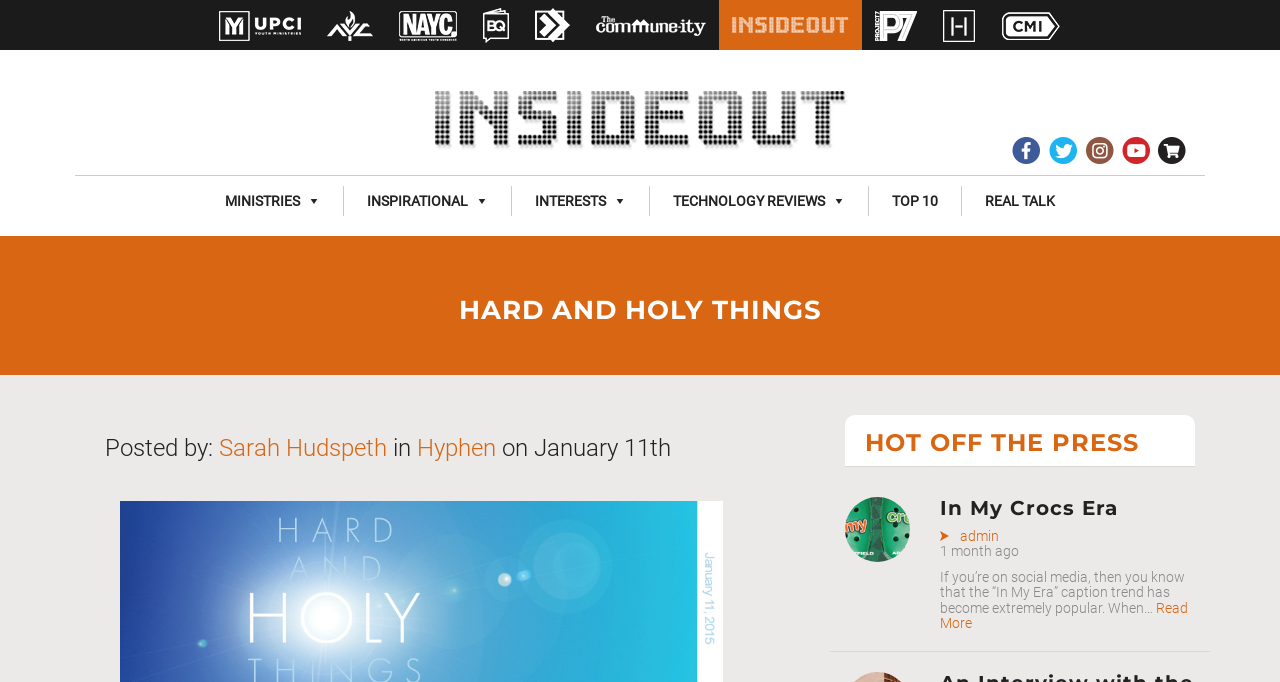By analyzing the image, answer the following question with a detailed response: What is the name of the organization mentioned in the 'Posted by:' section?

I found the answer by looking at the 'Posted by:' section, which is located below the main heading 'HARD AND HOLY THINGS'. The organization 'Hyphen' is mentioned in this section as the affiliation of the author 'Sarah Hudspeth'.